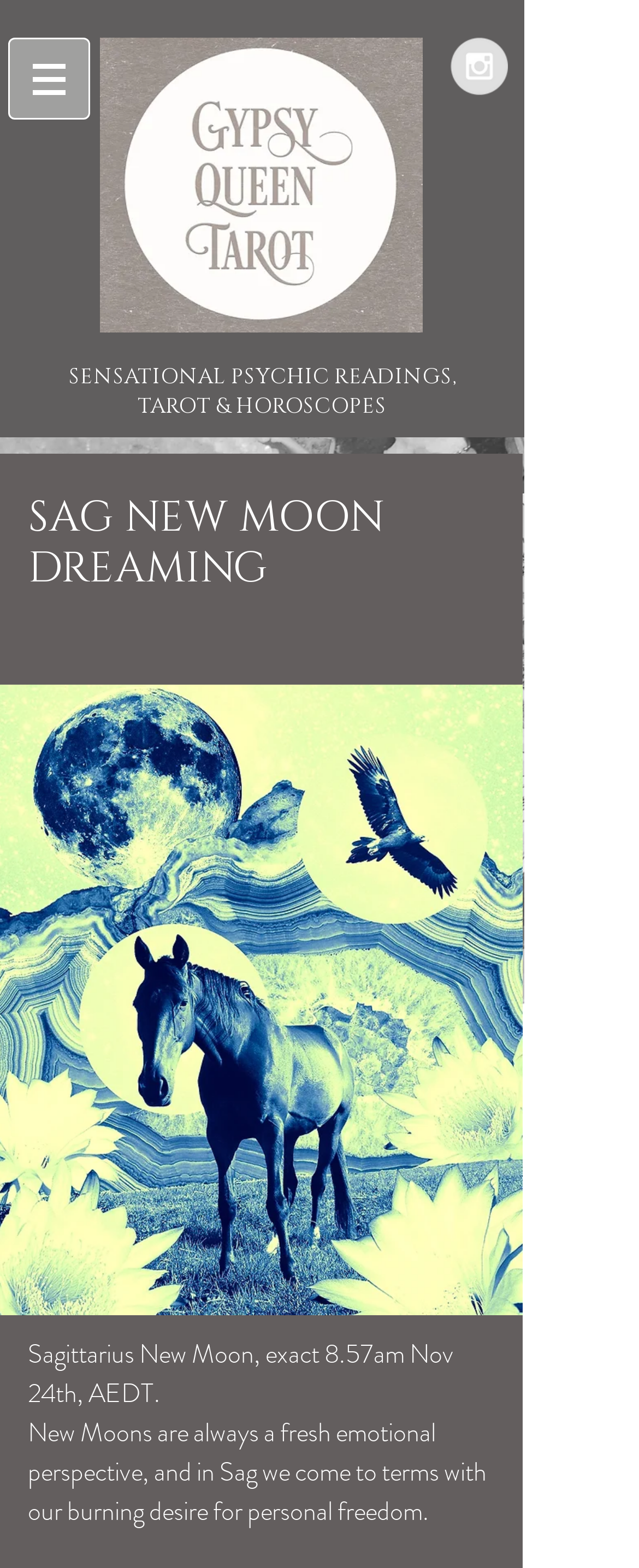What is the purpose of New Moons?
Please use the image to provide a one-word or short phrase answer.

Fresh emotional perspective